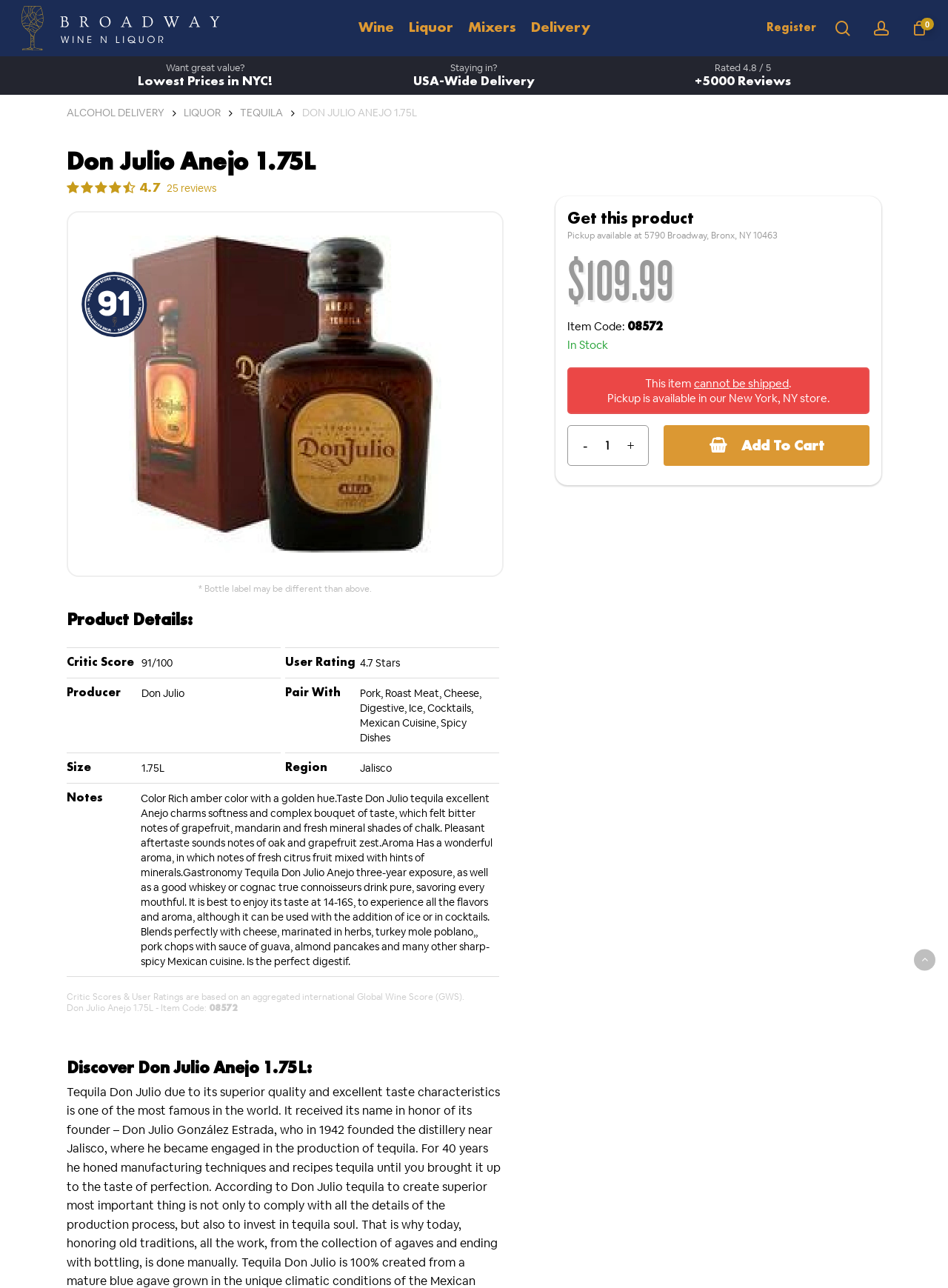What is the size of the wine bottle?
Please provide a single word or phrase based on the screenshot.

1.75L